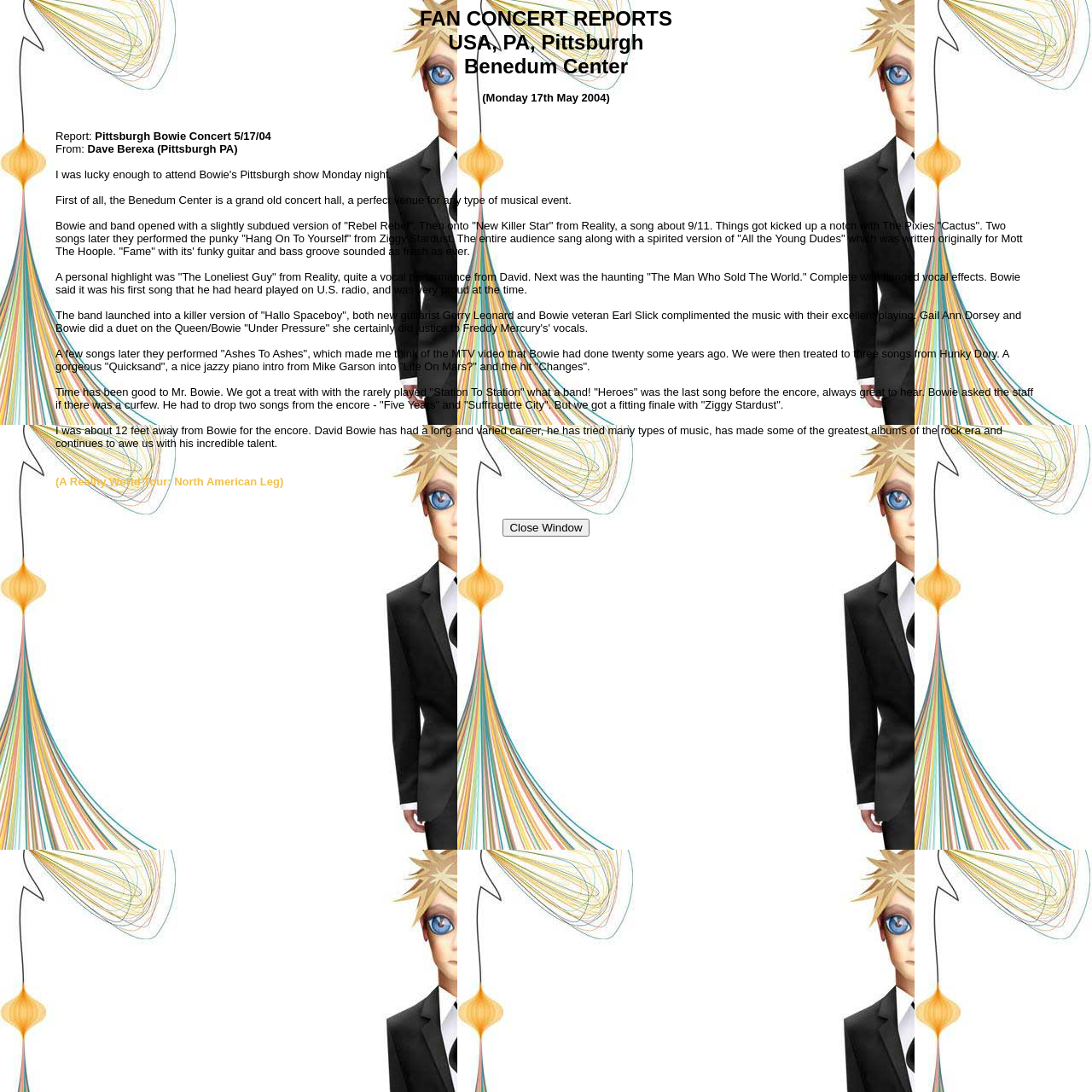What is the name of the guitarist who played with Bowie?
Give a comprehensive and detailed explanation for the question.

The concert report mentions that the band launched into a killer version of 'Hallo Spaceboy', with both new guitarist Gerry Leonard and Bowie veteran Earl Slick complimenting the music with their excellent playing.